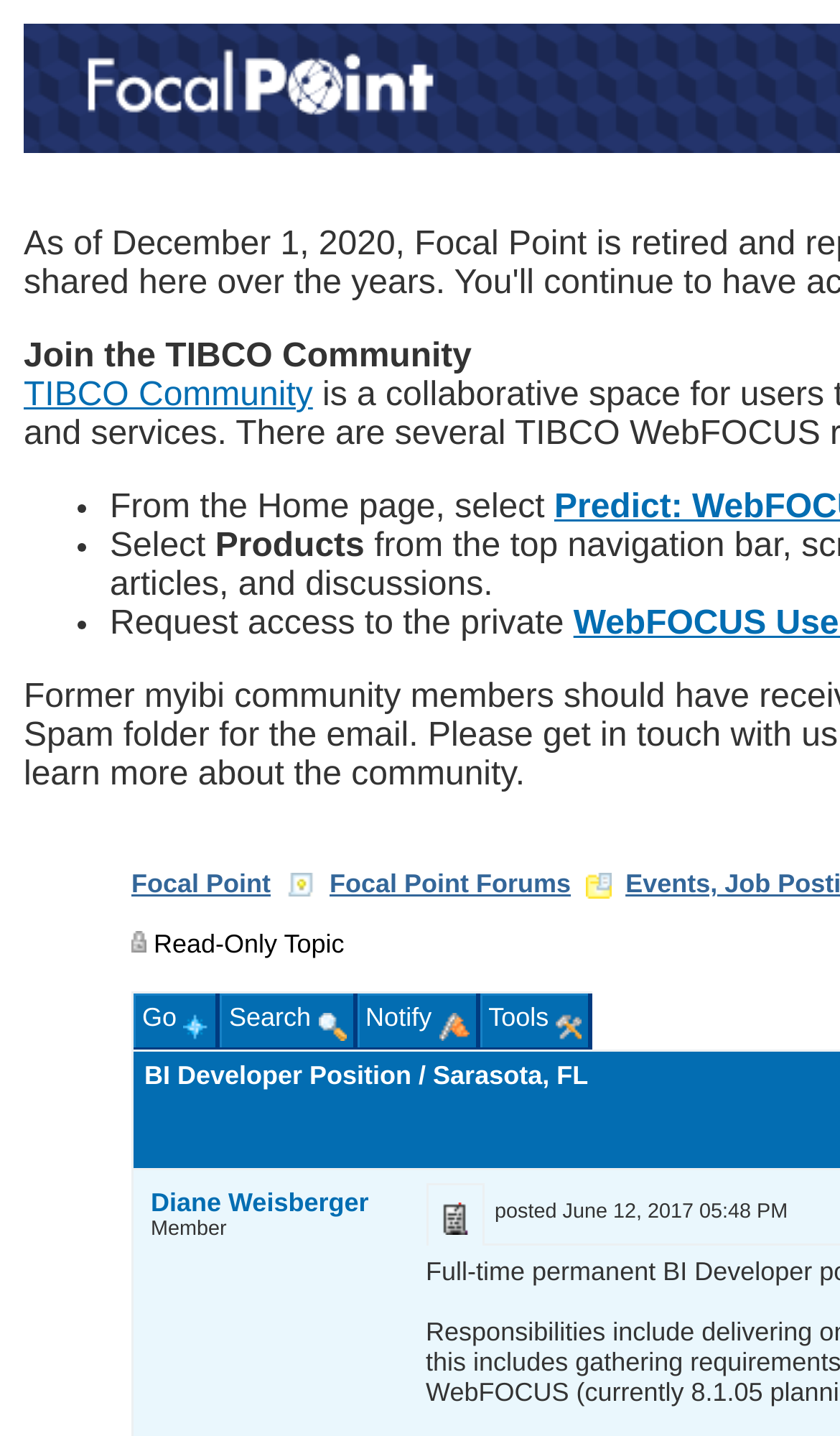Could you find the bounding box coordinates of the clickable area to complete this instruction: "Click on TIBCO Community"?

[0.028, 0.263, 0.372, 0.288]